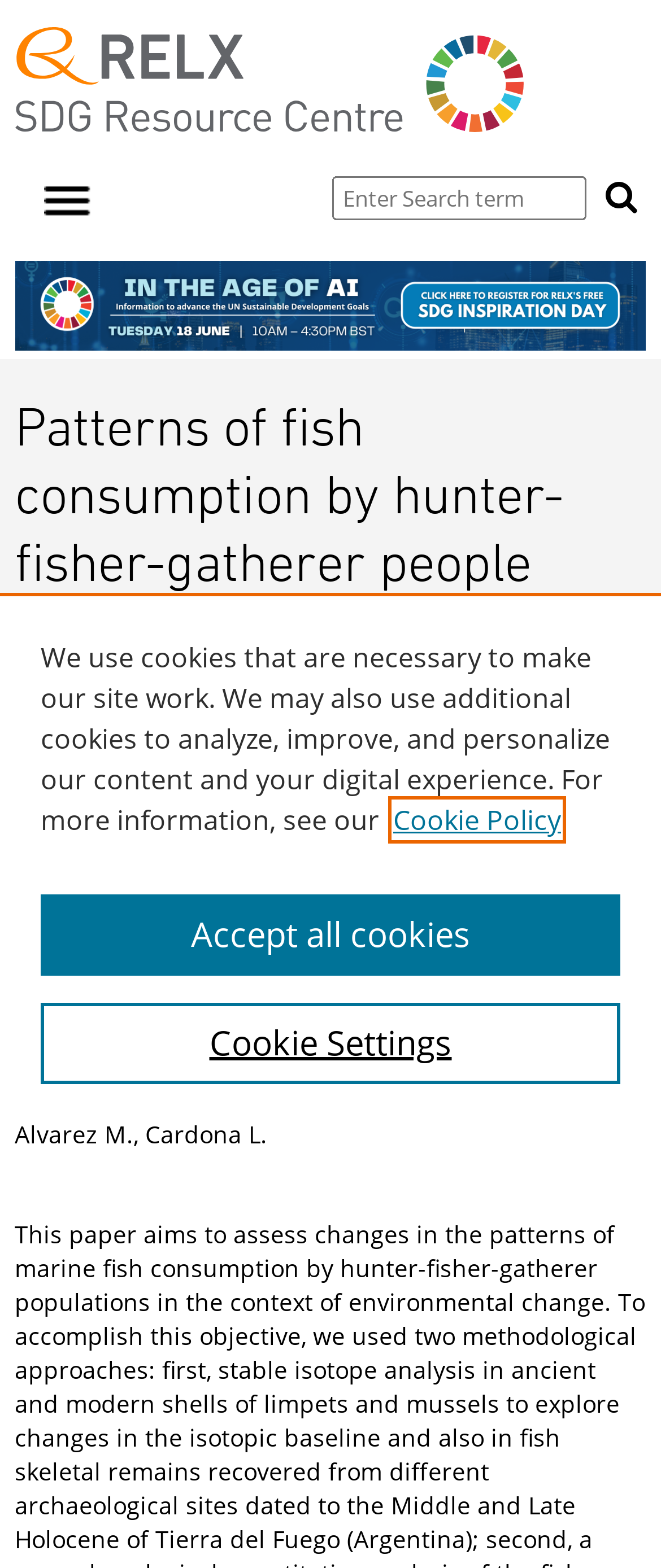Please answer the following question using a single word or phrase: 
What is the volume number of the journal?

152